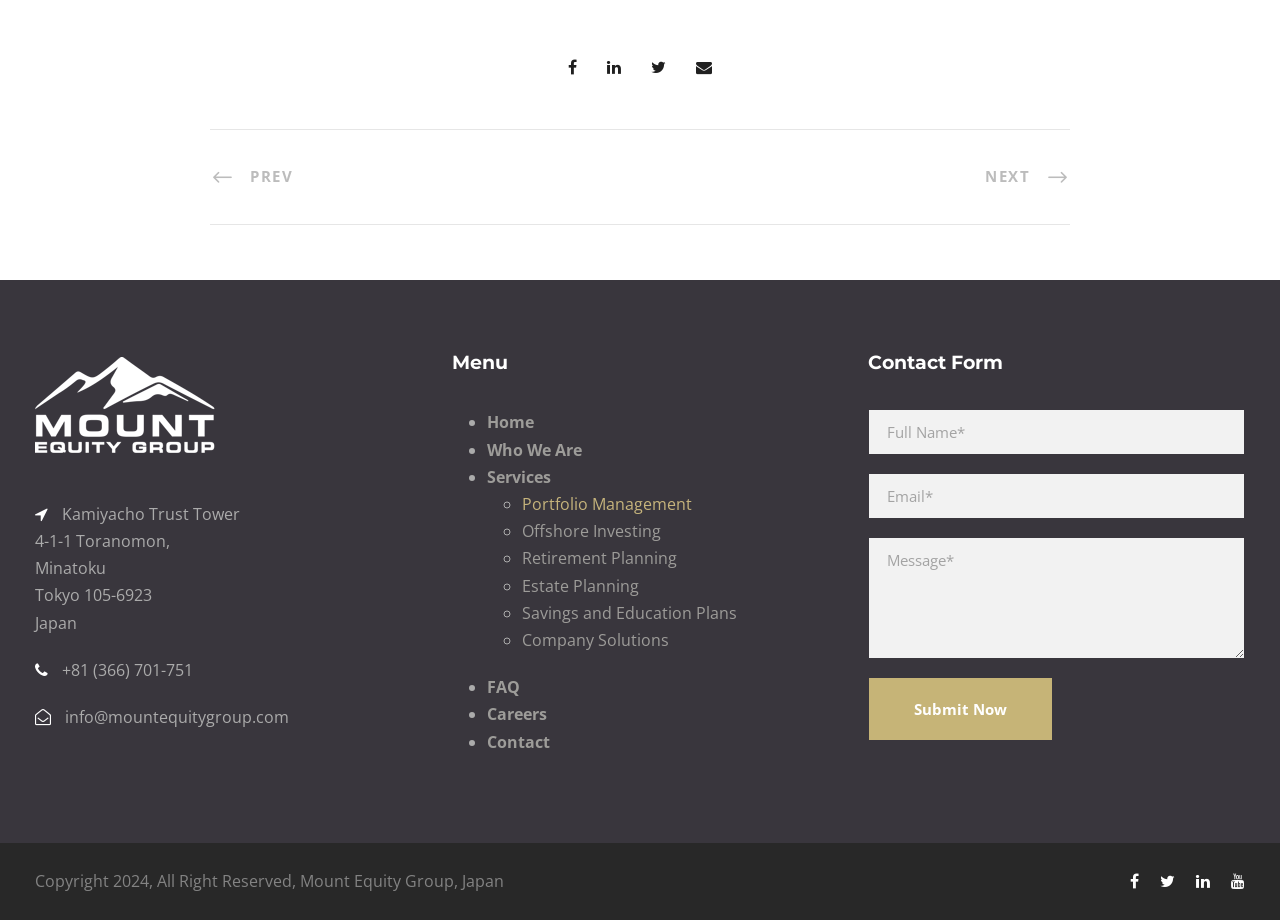Using the given description, provide the bounding box coordinates formatted as (top-left x, top-left y, bottom-right x, bottom-right y), with all values being floating point numbers between 0 and 1. Description: Savings and Education Plans

[0.408, 0.654, 0.576, 0.678]